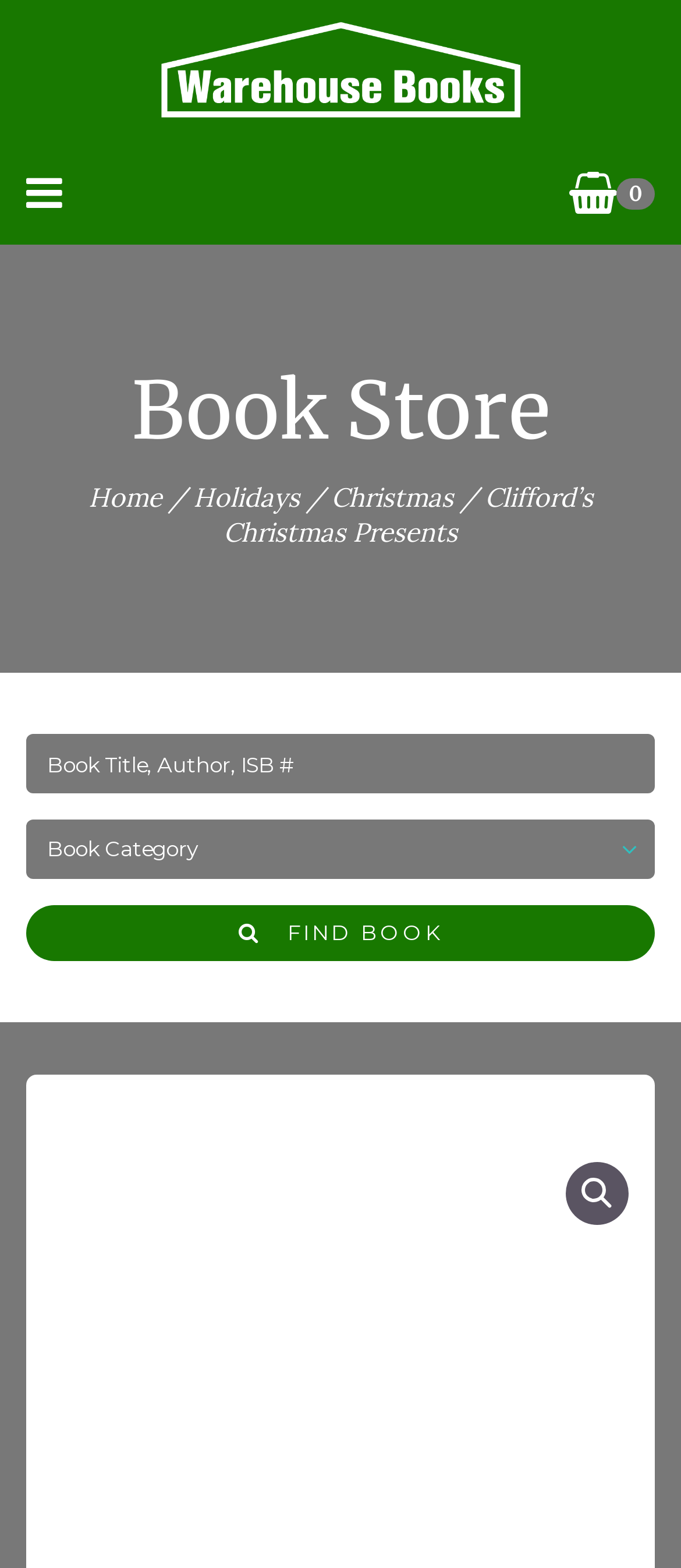Find the bounding box coordinates for the UI element that matches this description: "Home".

[0.129, 0.306, 0.237, 0.328]